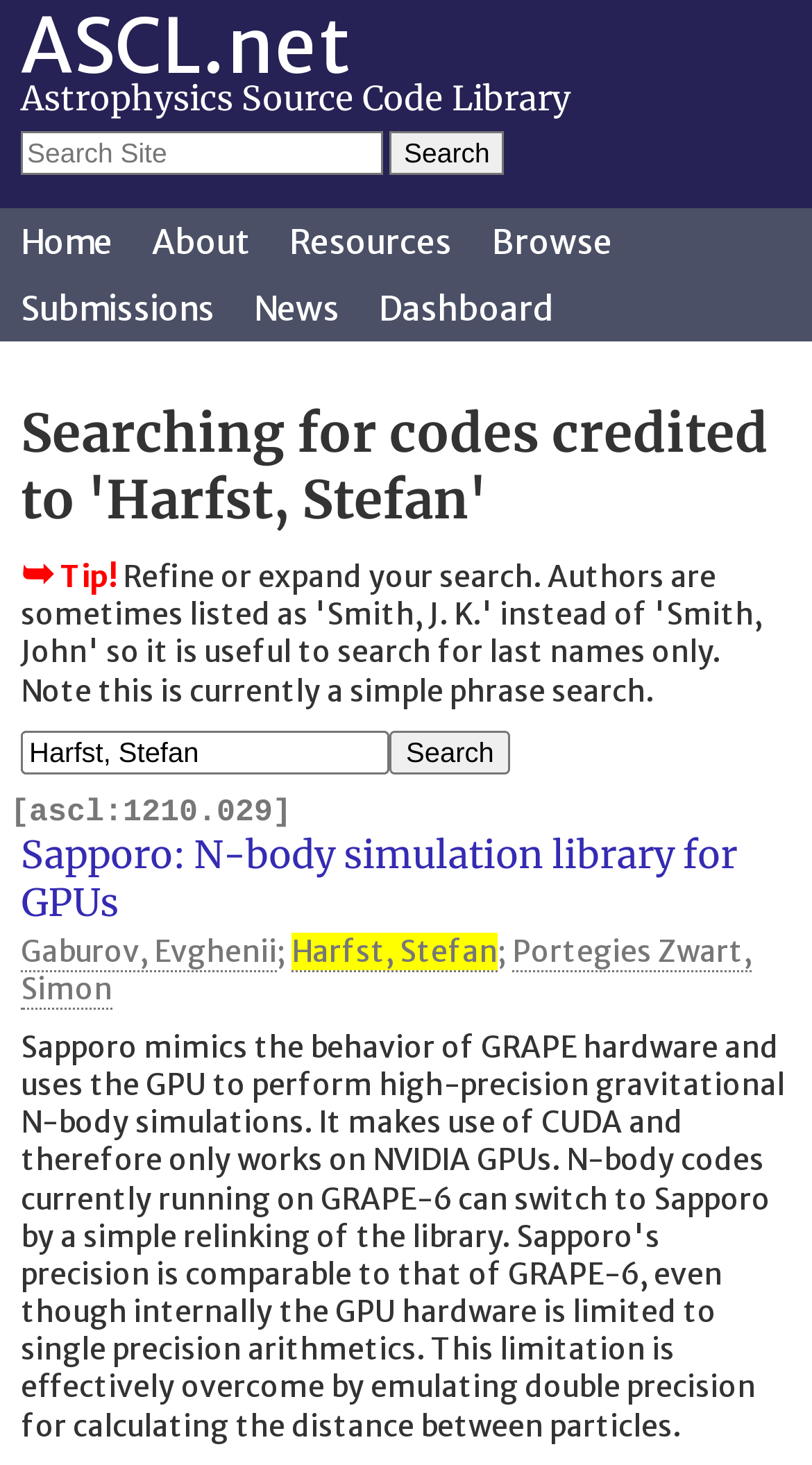Generate a thorough caption that explains the contents of the webpage.

The webpage is titled "ASCL.net - Credit Search for 'Harfst, Stefan'" and has a heading "ASCL.net" at the top left corner, followed by a subheading "Astrophysics Source Code Library" below it. 

On the top right corner, there is a search box labeled "Search Site" with a "Search" button next to it. Below the search box, there is a navigation menu with links to "Home", "About", "Resources", "Browse", "Submissions", "News", and "Dashboard".

The main content of the page is a search result for codes credited to "Harfst, Stefan". There is a heading "Searching for codes credited to 'Harfst, Stefan'" above the search results. The search results include a code titled "Sapporo: N-body simulation library for GPUs" with a reference "[ascl:1210.029]" above it. 

To the right of the code title, there are links to authors "Gaburov, Evghenii", "Harfst, Stefan", and "Portegies Zwart, Simon", separated by semicolons. There is also a tip icon "➥" with a text "Tip!" next to it, located above the search results. 

At the bottom of the page, there is another search box with a "Search" button next to it, allowing users to refine their search.